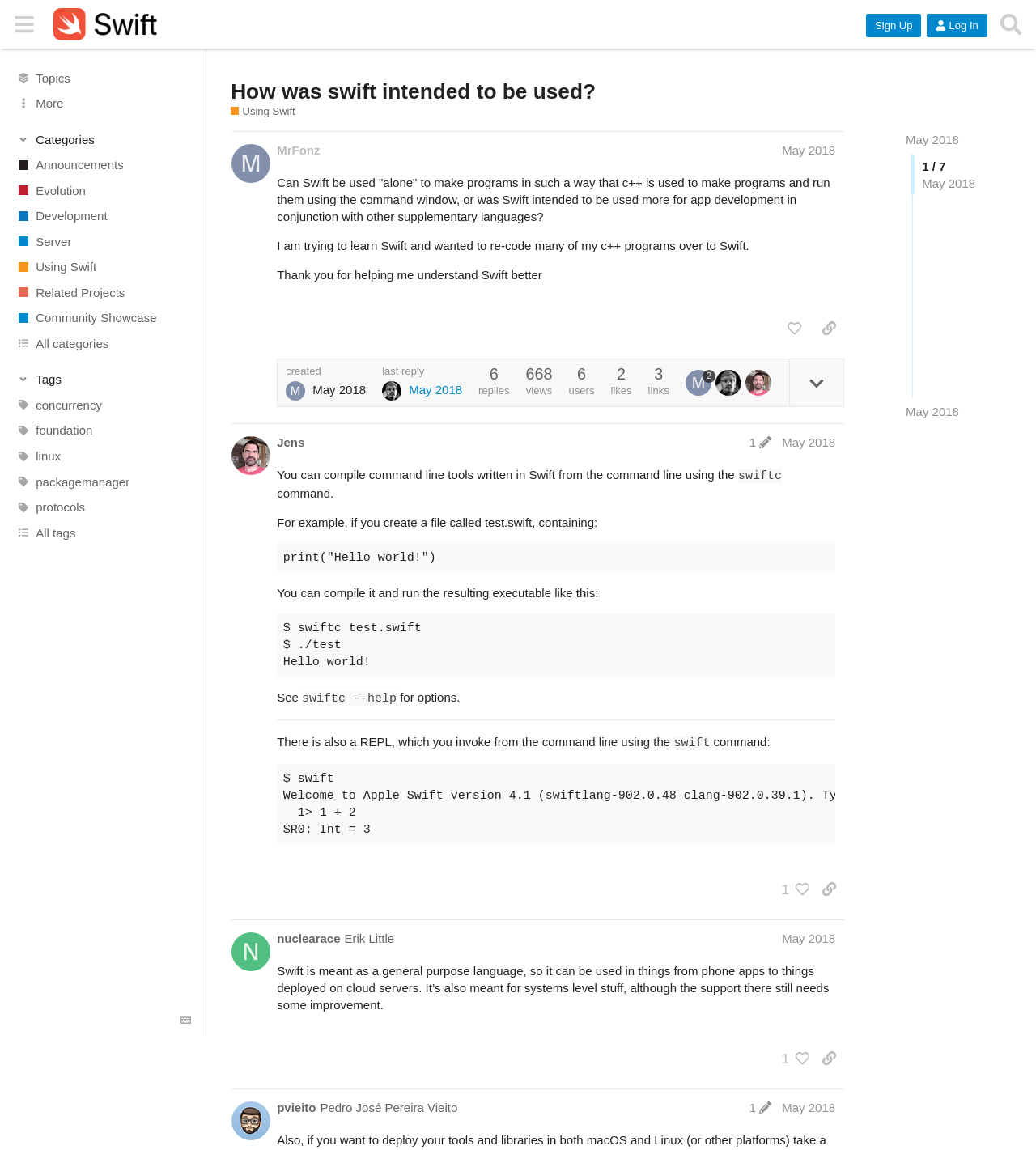Who is the author of the post?
Using the details from the image, give an elaborate explanation to answer the question.

The author of the post can be found in the region element, where it says 'MrFonz May 2018' and provides a link to the author's profile.